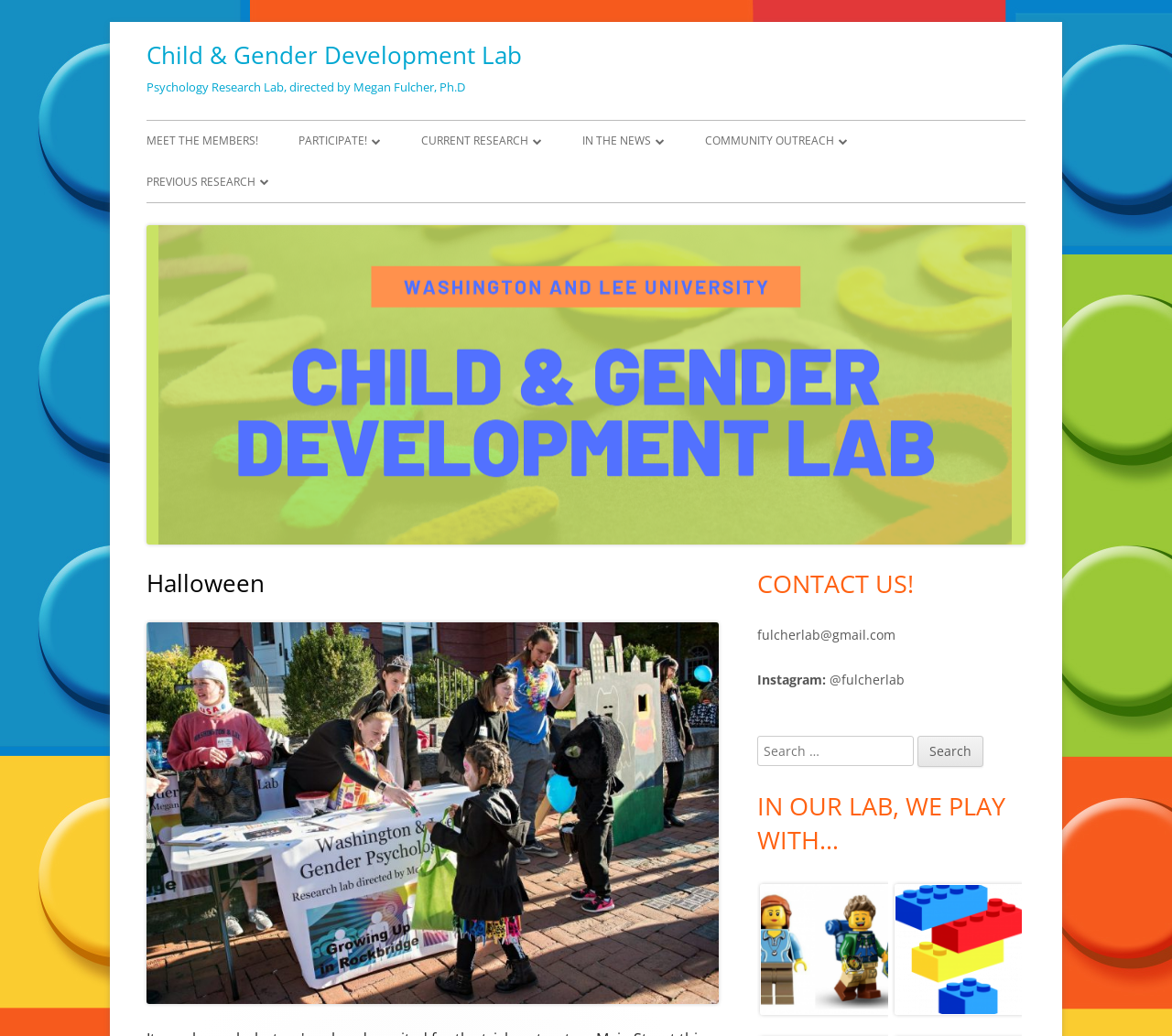What is the name of the holiday gift guide for 2018?
Look at the image and respond with a single word or a short phrase.

2018 HOLIDAY GIFT GUIDE